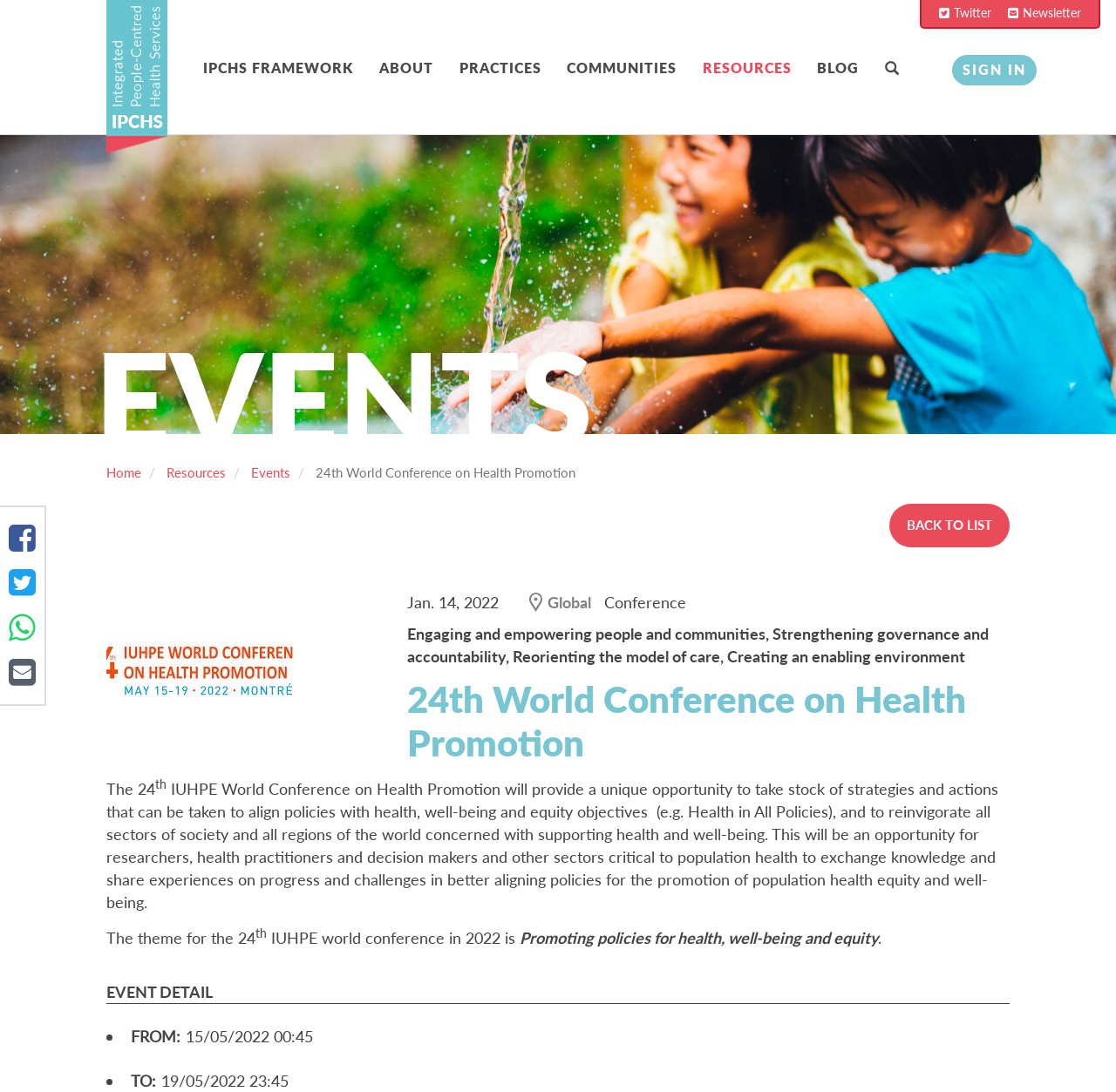Locate the bounding box coordinates of the element I should click to achieve the following instruction: "Learn about the Annual Toy Drive Donation Information".

None